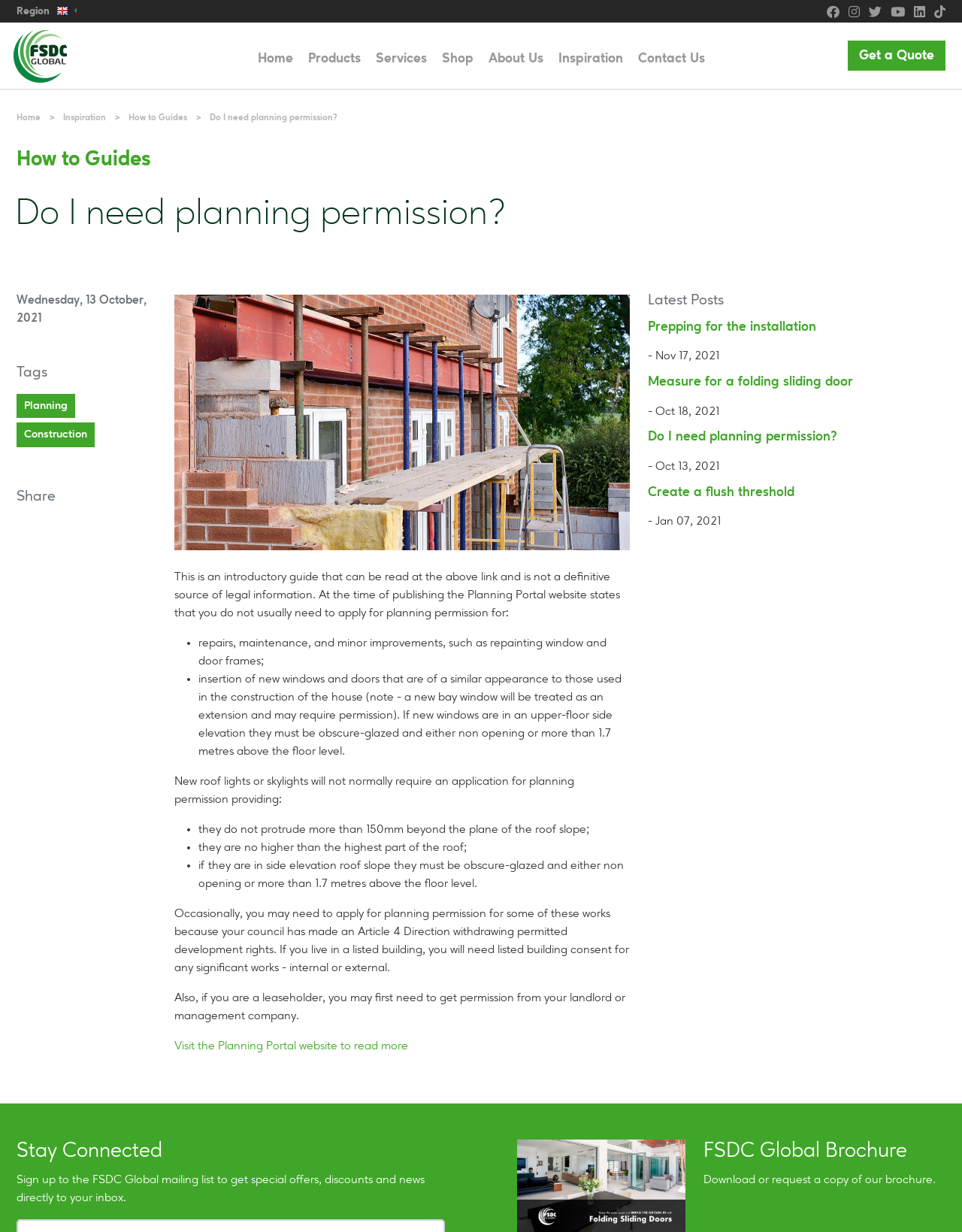Please specify the bounding box coordinates for the clickable region that will help you carry out the instruction: "Get a quote".

[0.881, 0.033, 0.983, 0.057]